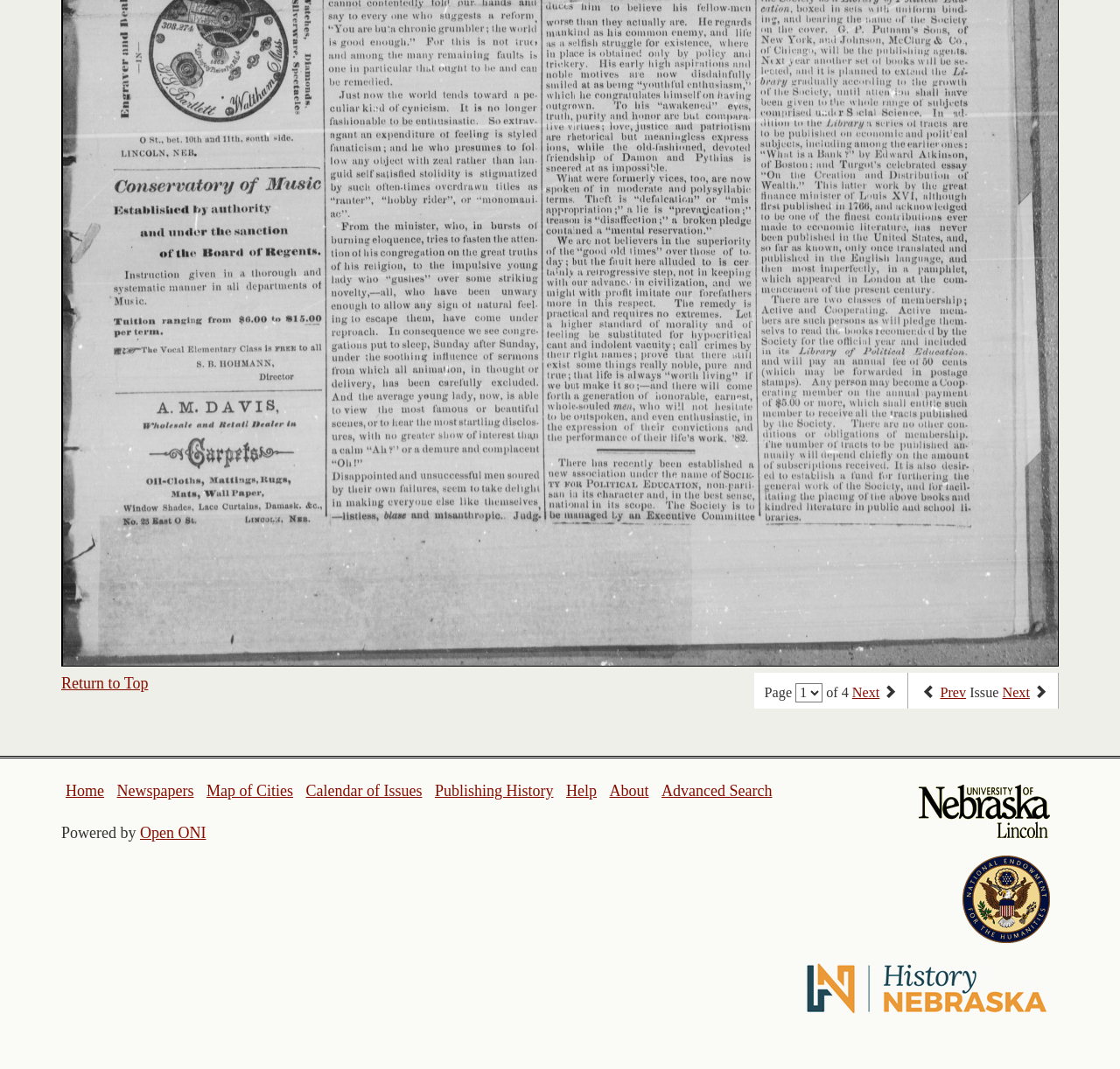What is the purpose of the 'Next page' link?
Using the image, provide a detailed and thorough answer to the question.

The 'Next page' link is located next to the page number indicator, suggesting that it is used to navigate to the next page. This is a common pattern in pagination systems, where the 'Next page' link is used to move to the next page in a sequence of pages.